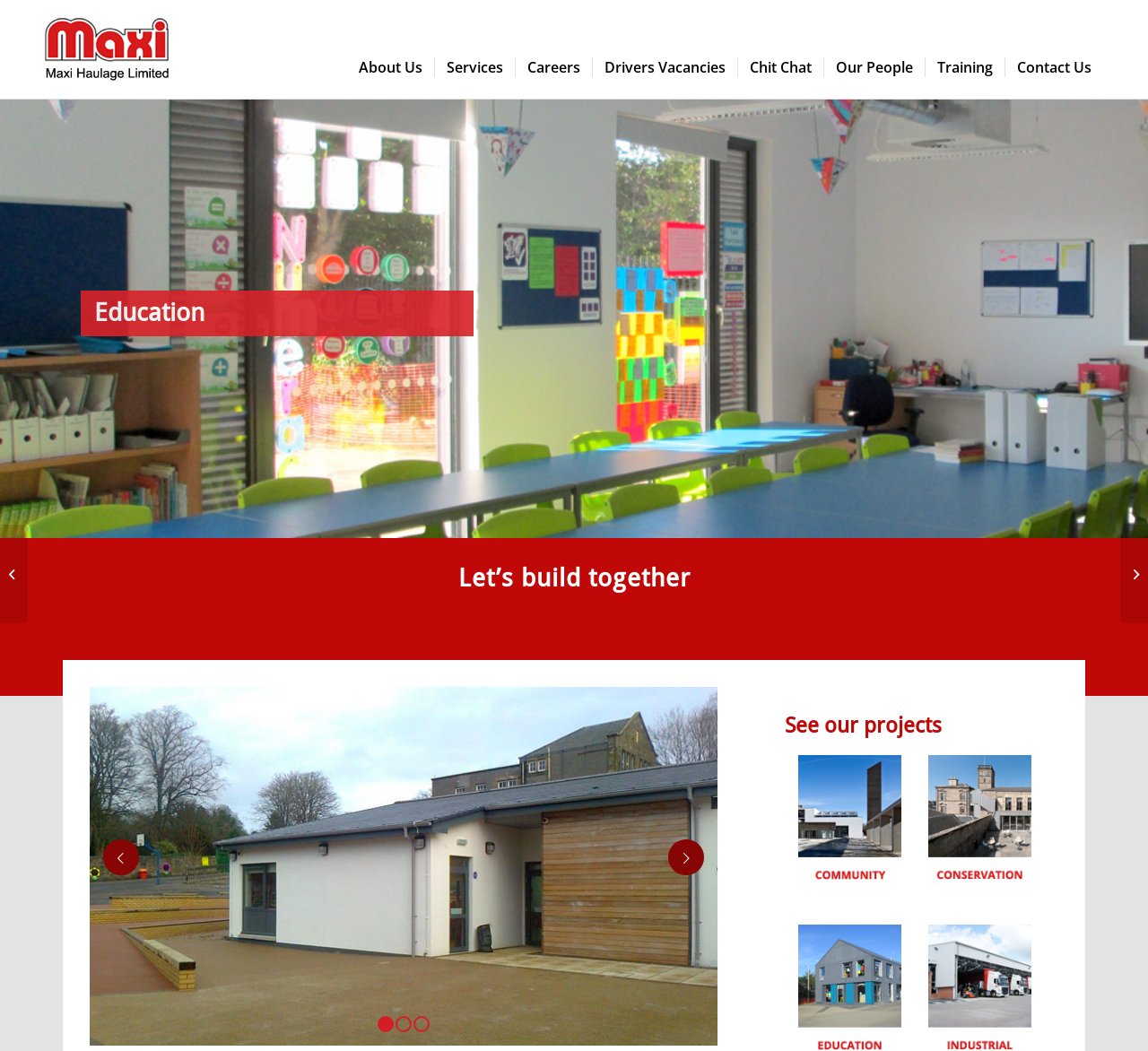Locate the bounding box coordinates of the UI element described by: "alt="conservation"". Provide the coordinates as four float numbers between 0 and 1, formatted as [left, top, right, bottom].

[0.809, 0.719, 0.898, 0.837]